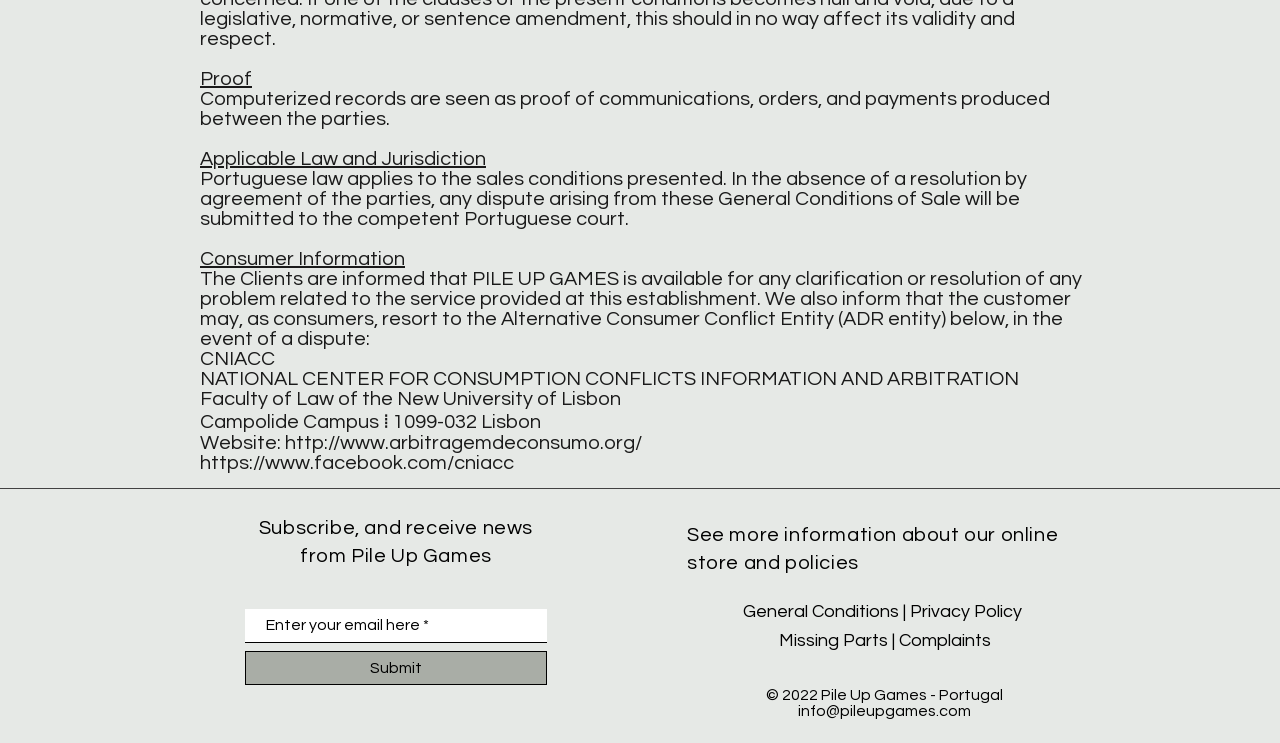Locate the bounding box coordinates of the clickable area to execute the instruction: "View General Conditions". Provide the coordinates as four float numbers between 0 and 1, represented as [left, top, right, bottom].

[0.58, 0.81, 0.702, 0.836]